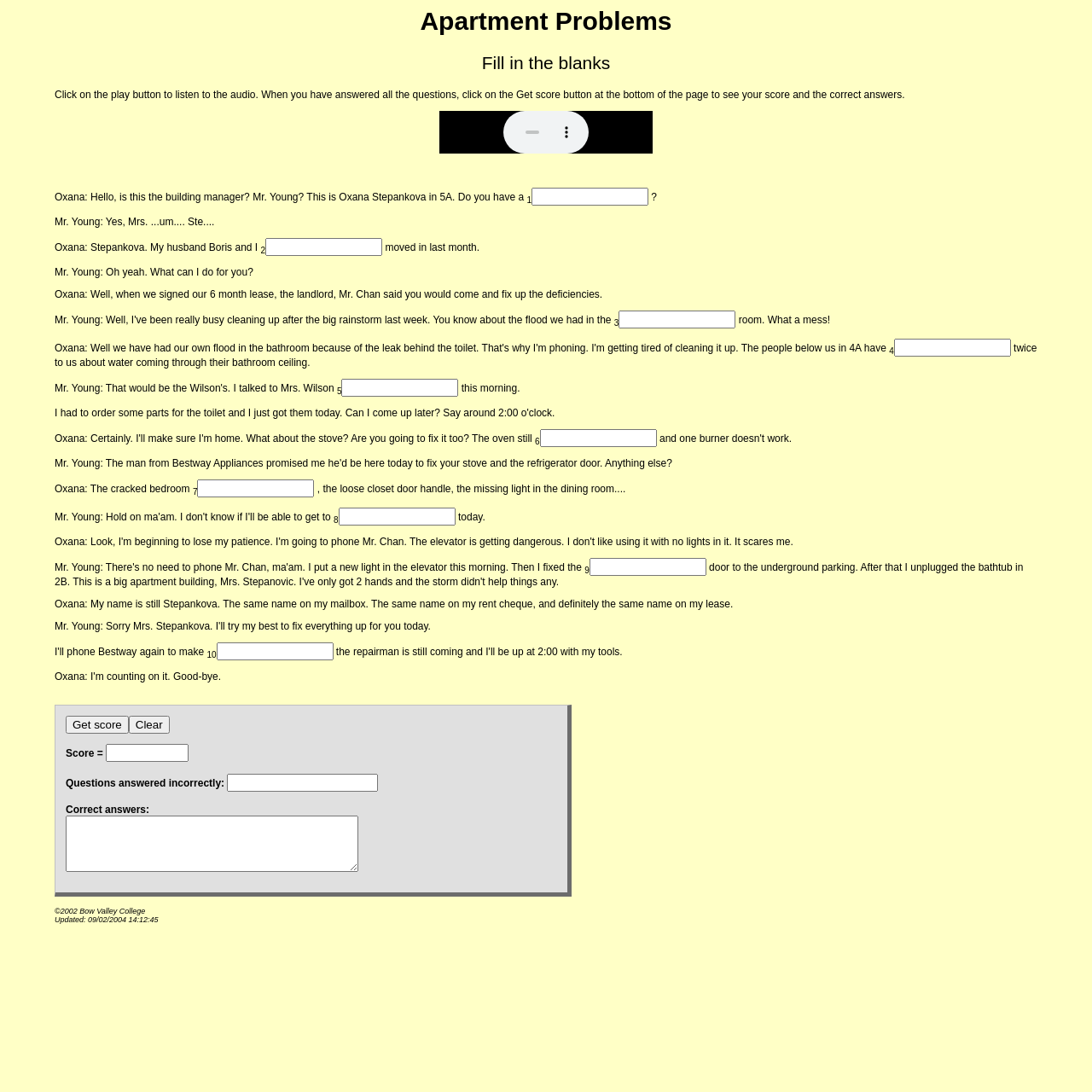Locate the UI element described by value="Get score" and provide its bounding box coordinates. Use the format (top-left x, top-left y, bottom-right x, bottom-right y) with all values as floating point numbers between 0 and 1.

[0.06, 0.655, 0.118, 0.671]